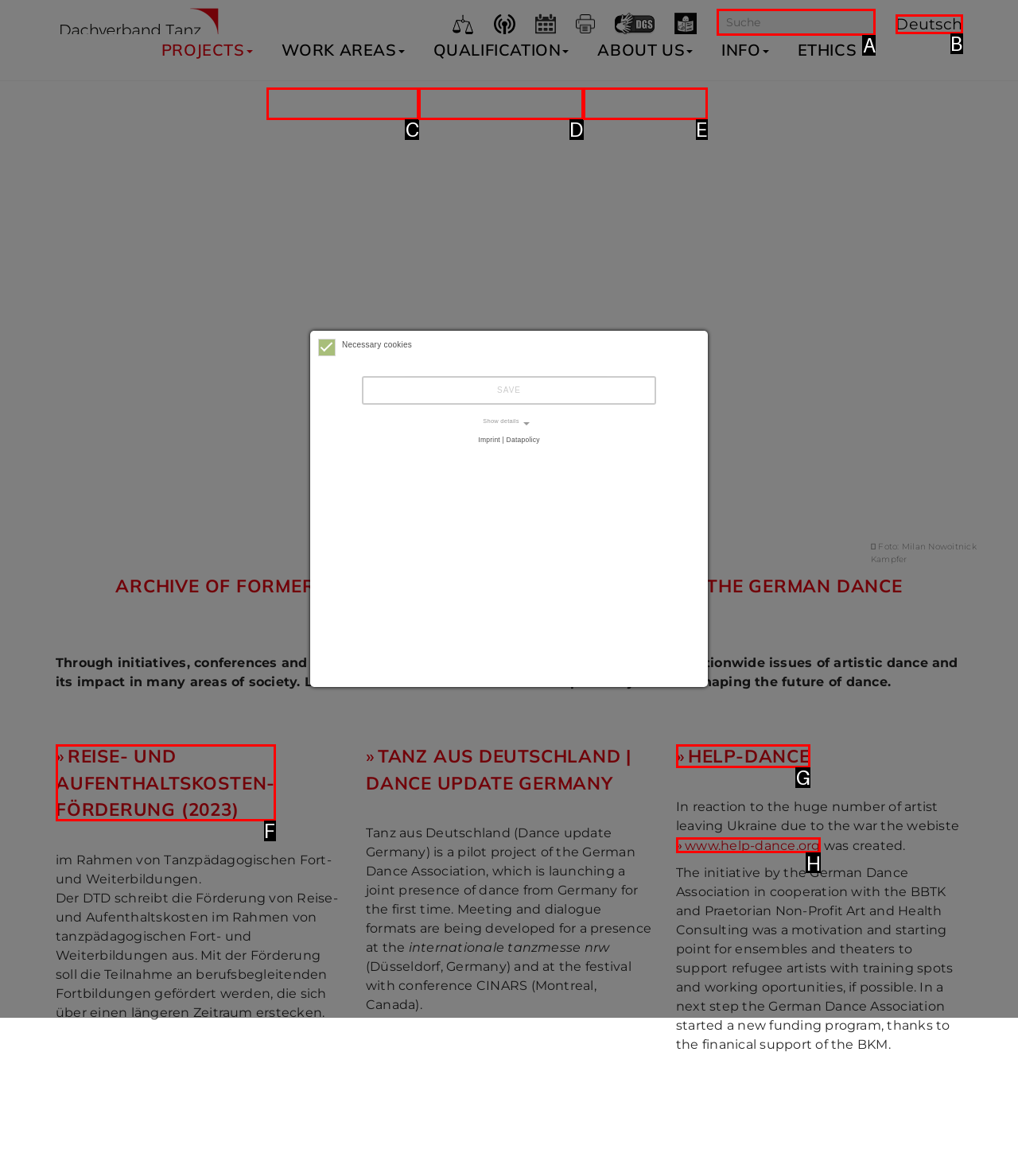Select the appropriate HTML element to click for the following task: Open the menu
Answer with the letter of the selected option from the given choices directly.

None